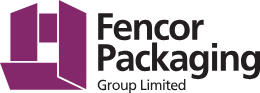Please provide a detailed answer to the question below based on the screenshot: 
What is the likely purpose of this logo?

The likely purpose of this logo is for the company's careers page, as mentioned in the caption, to invite potential applicants to join a team dedicated to delivering exceptional results in packaging.